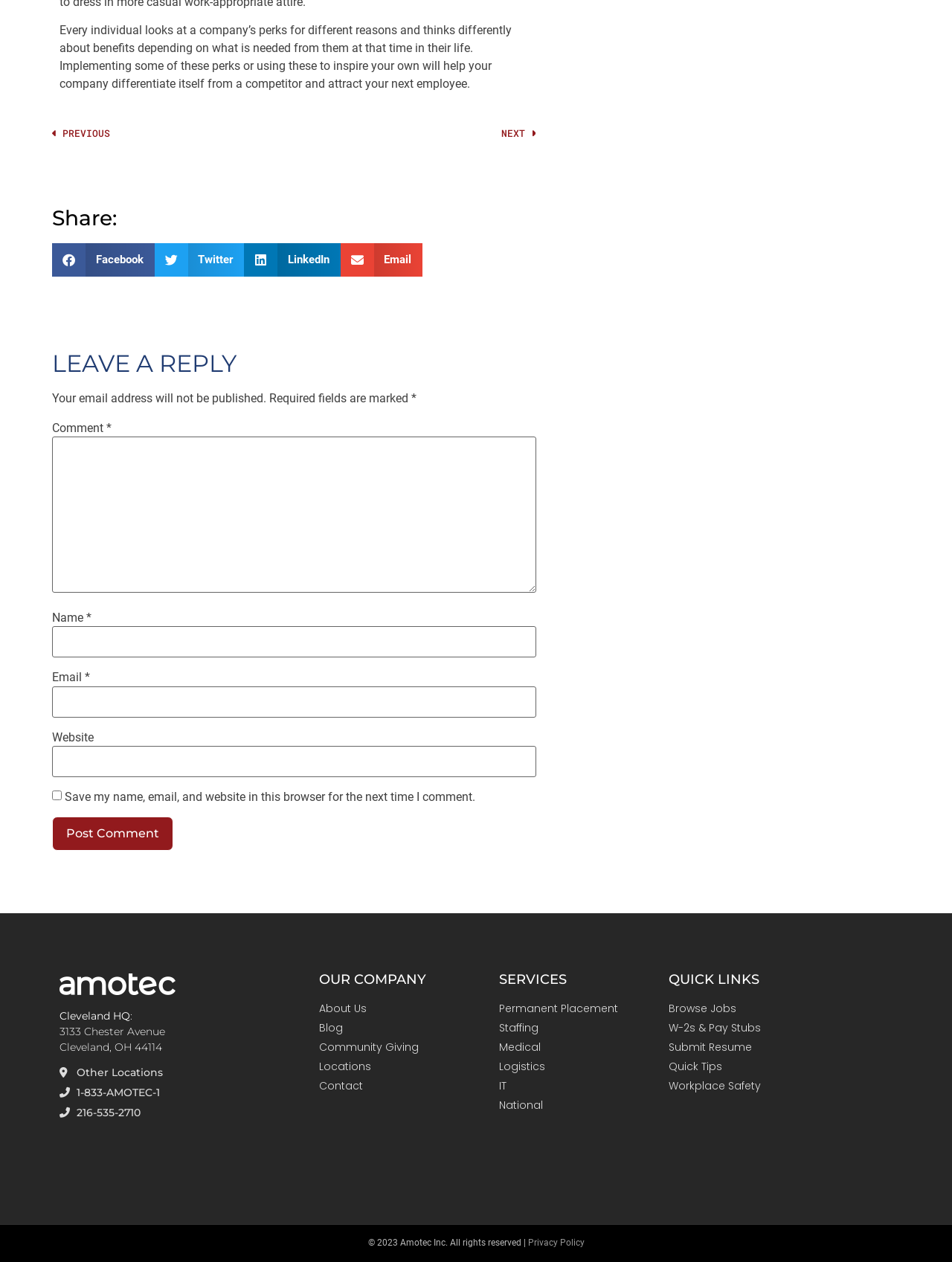Could you provide the bounding box coordinates for the portion of the screen to click to complete this instruction: "Click the 'NEXT' button"?

[0.309, 0.1, 0.563, 0.111]